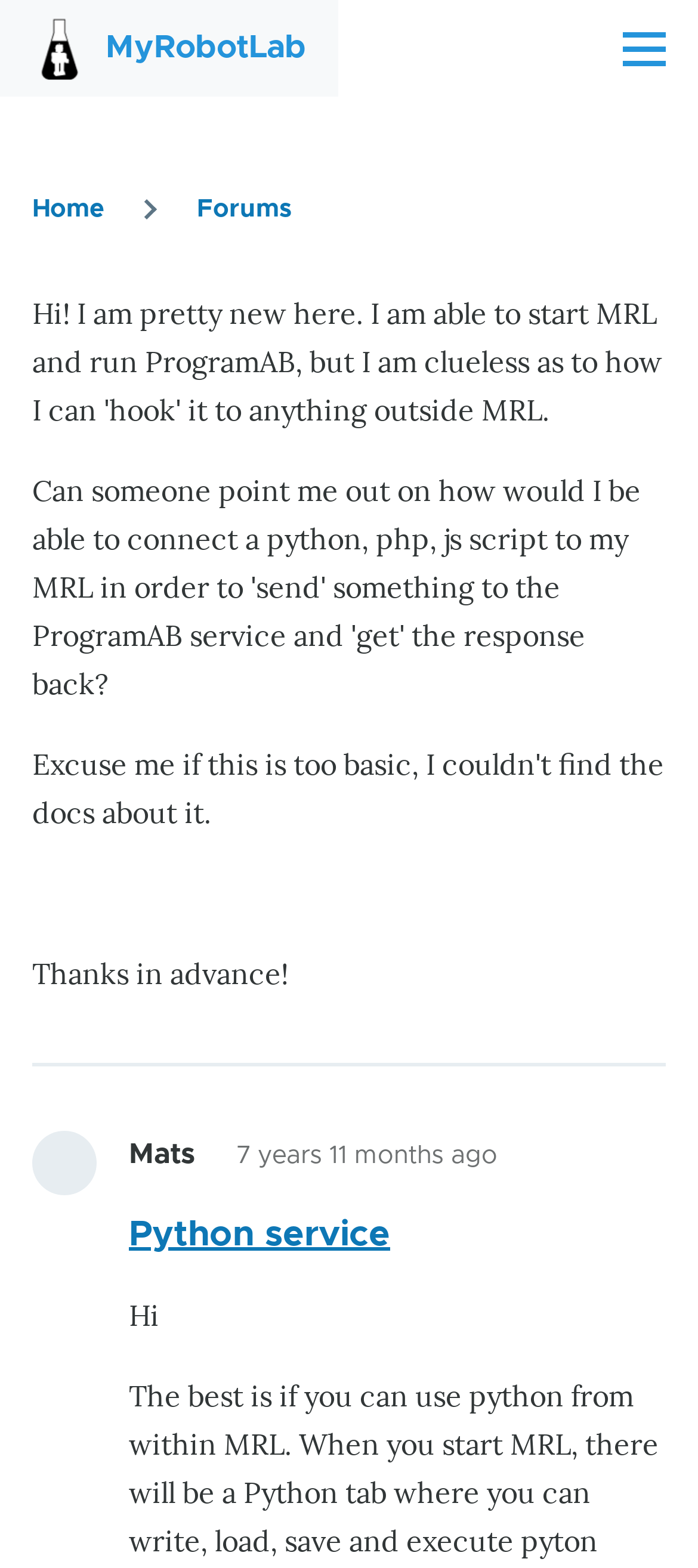What is the title of the heading in the main content?
From the details in the image, answer the question comprehensively.

I examined the main content section and found a heading, which is 'Python service'.